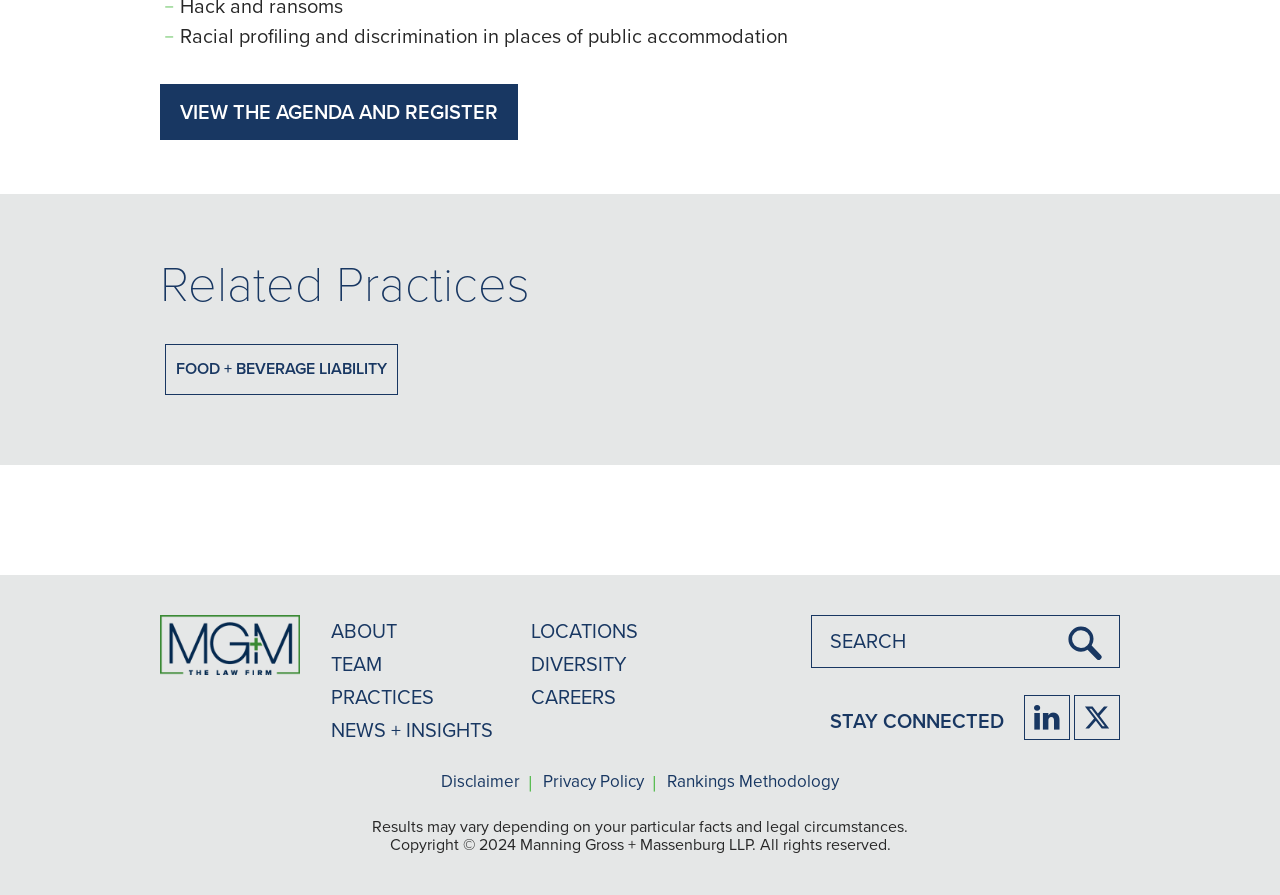Please identify the coordinates of the bounding box that should be clicked to fulfill this instruction: "Click on the 'TAGS' heading".

None